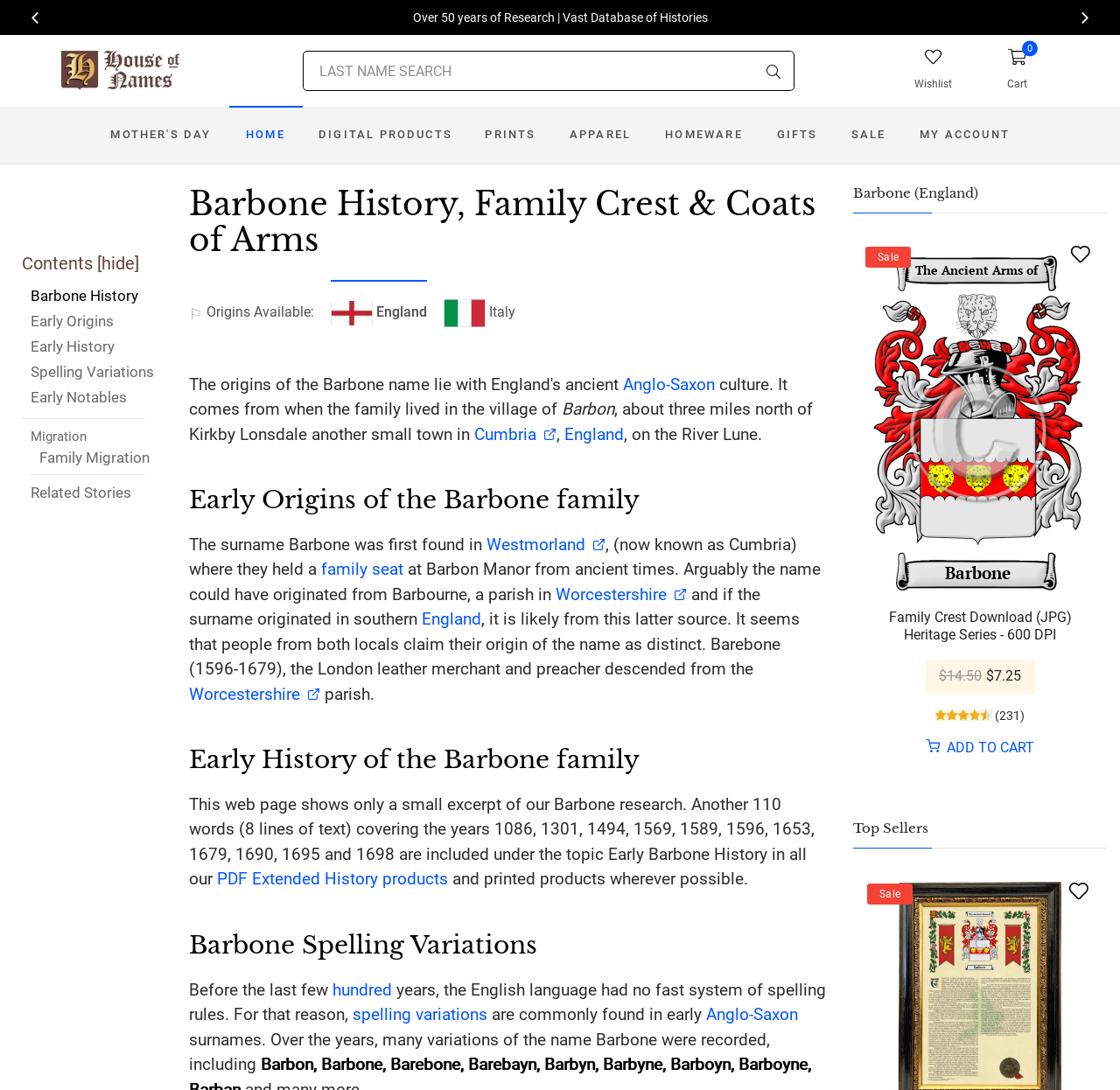Please identify the bounding box coordinates of where to click in order to follow the instruction: "Download the family crest".

[0.793, 0.558, 0.957, 0.59]